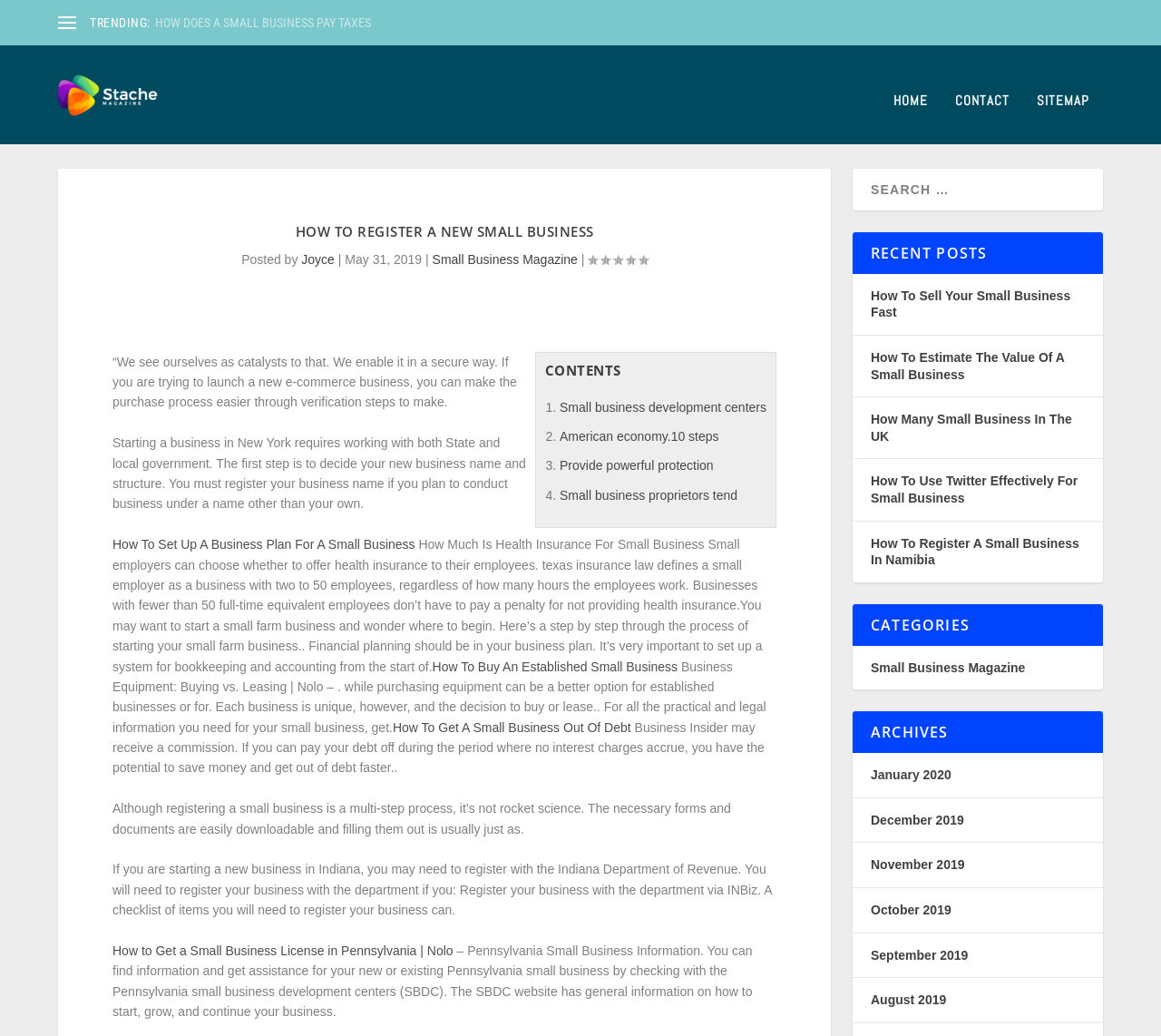Identify the bounding box coordinates of the region that should be clicked to execute the following instruction: "Click on the link to learn about small business development centers".

[0.482, 0.399, 0.66, 0.413]